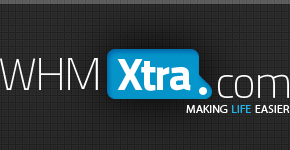Provide a one-word or short-phrase response to the question:
What is the font style of the logo text?

Modern